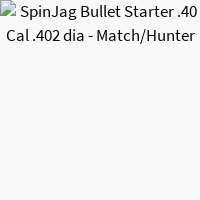Explain the image with as much detail as possible.

The image features the "SpinJag Bullet Starter" designed for .40 caliber (.402 diameter) bullets, targeted at match and hunter applications. It highlights the product's utility in loading and managing bullets with precision, making it a valuable addition for enthusiasts and professionals in shooting sports. Below the image, there may be additional details like pricing and availability, although this specific product is currently noted as sold out. This tool is essential for enhancing efficiency and accuracy in firearm usage, catering to dedicated shooters looking for reliable accessories.